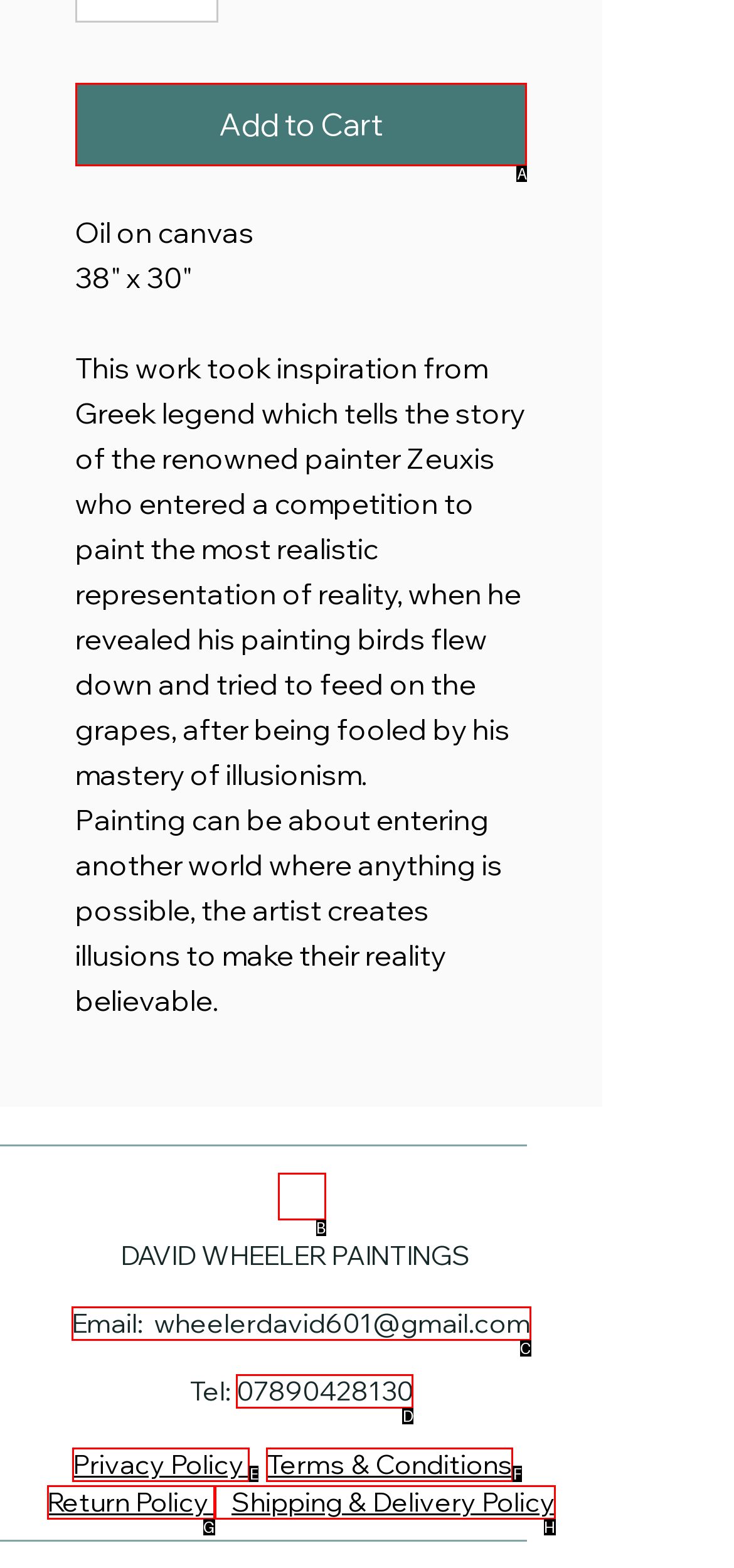Select the appropriate letter to fulfill the given instruction: Visit the artist's Instagram page
Provide the letter of the correct option directly.

B